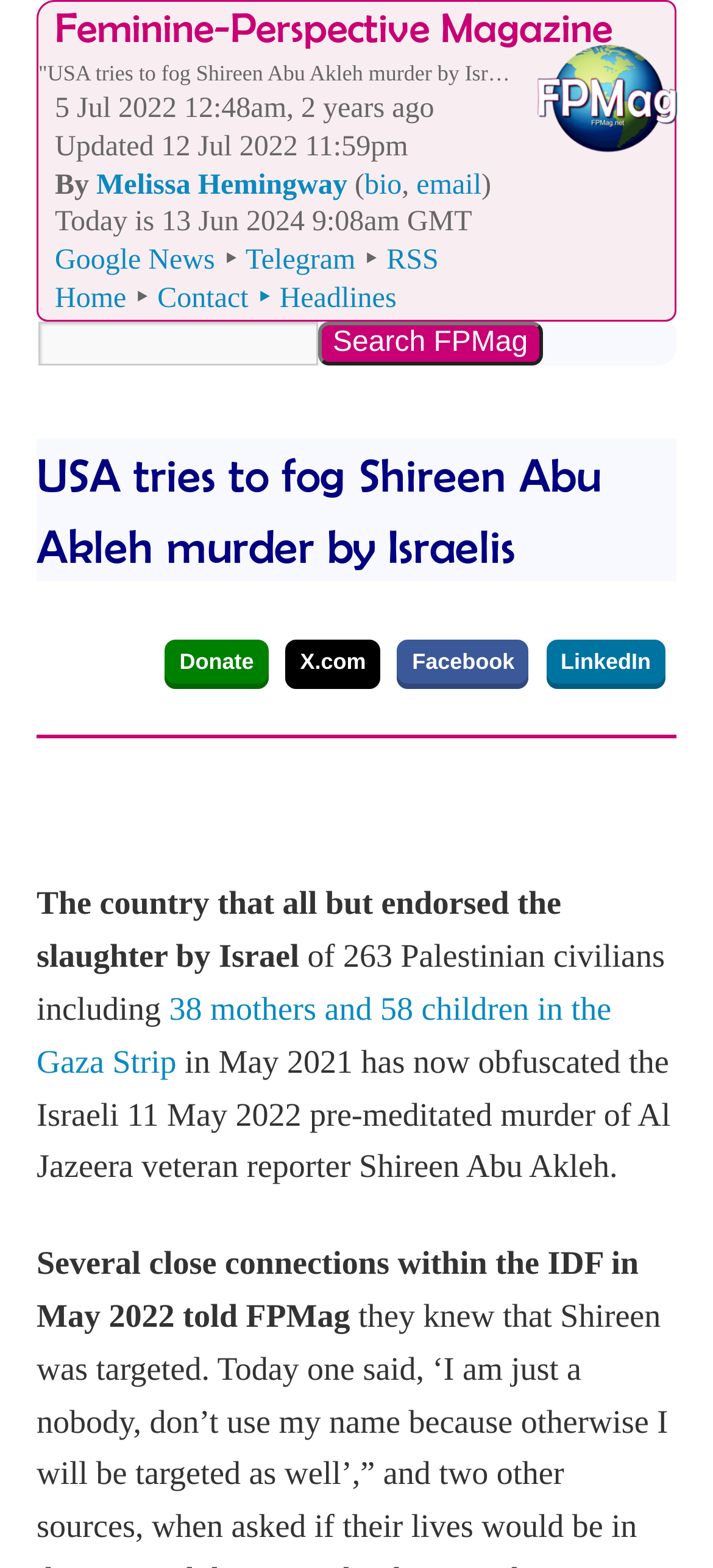Kindly determine the bounding box coordinates for the area that needs to be clicked to execute this instruction: "Search for articles on Feminine Perspective".

[0.054, 0.205, 0.446, 0.233]